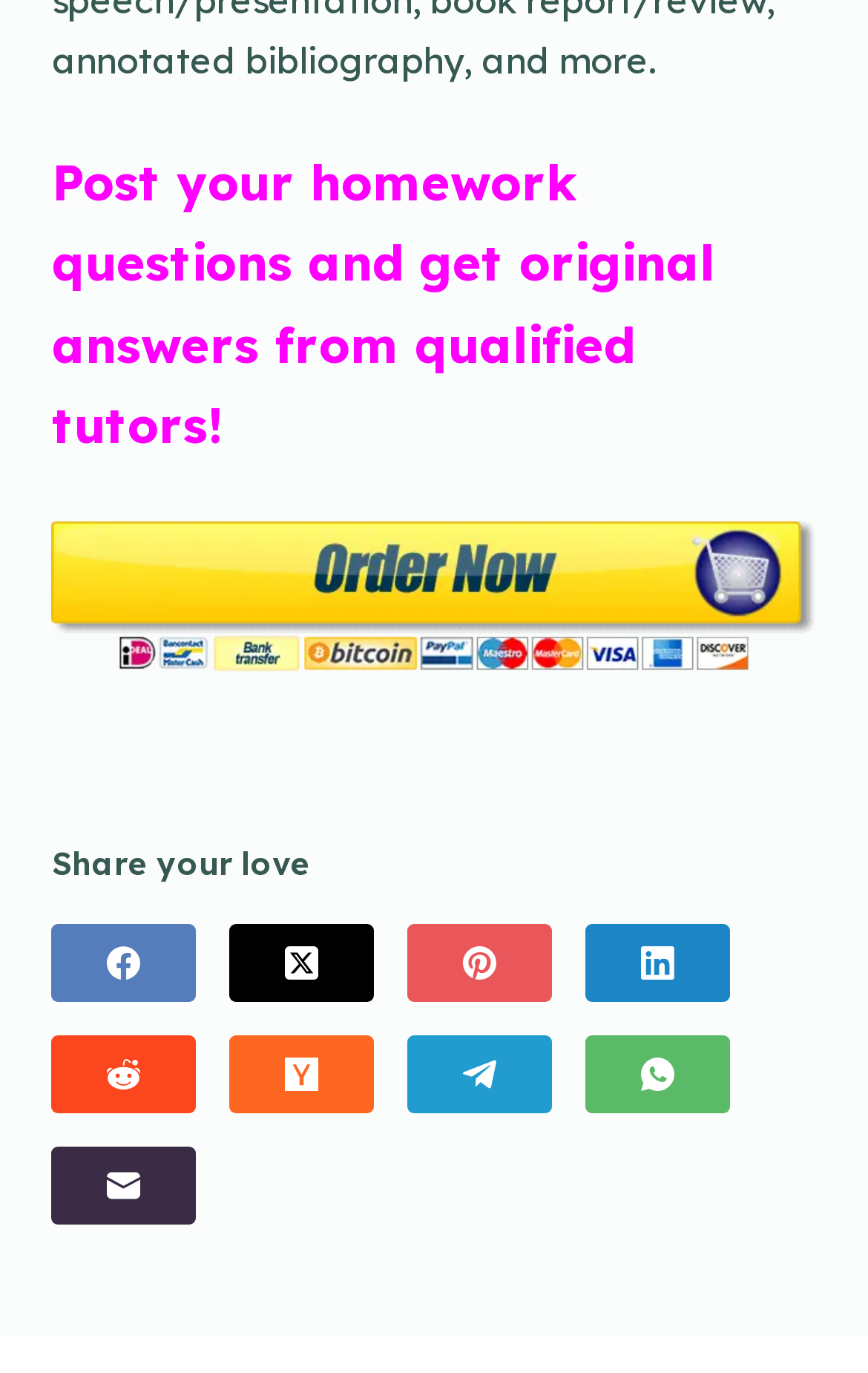Please specify the bounding box coordinates in the format (top-left x, top-left y, bottom-right x, bottom-right y), with values ranging from 0 to 1. Identify the bounding box for the UI component described as follows: aria-label="Facebook"

[0.06, 0.674, 0.227, 0.73]